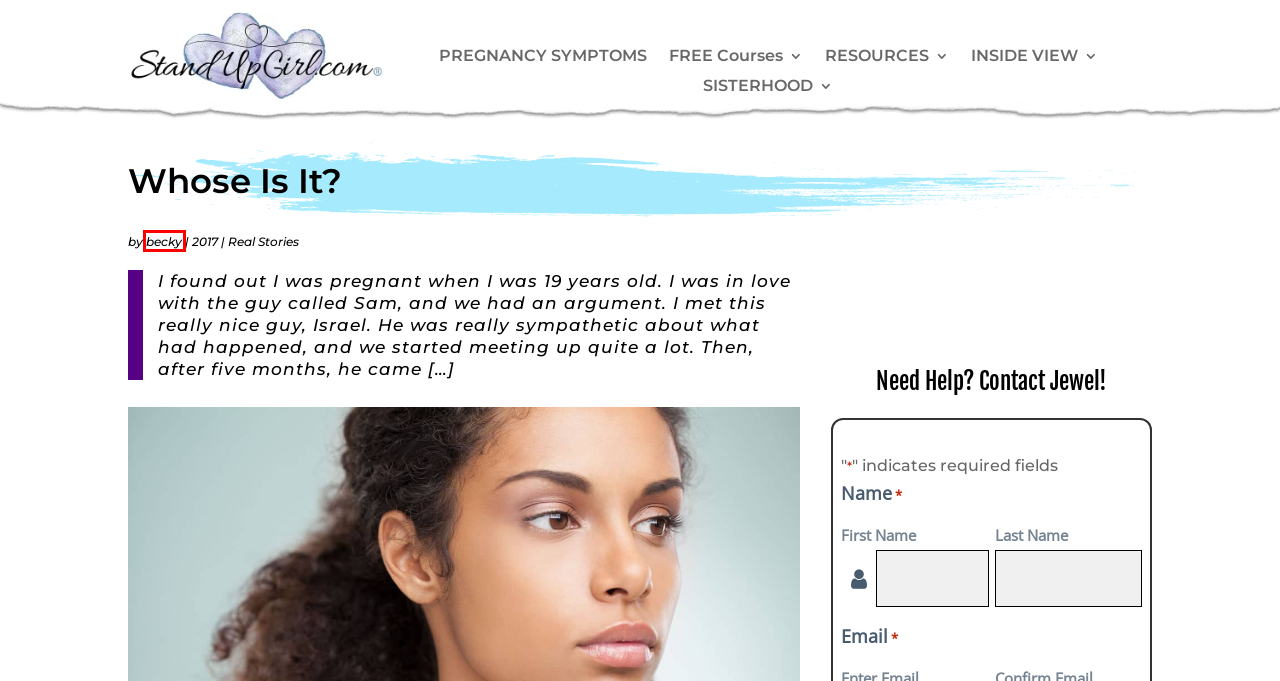You have a screenshot of a webpage with a red rectangle bounding box around a UI element. Choose the best description that matches the new page after clicking the element within the bounding box. The candidate descriptions are:
A. Website Help | StandUpGirl.com
B. Feeling Pregnant - Contact Jewel | StandUpGirl.com
C. StandUpGirl.com | Pregnancy Resources
D. Terms & Conditions | StandUpGirl.com
E. Link To StandUpGirl.com | StandUpGirl.com
F. Featuring Real Stories Blog Category | StandUpGirl.com
G. Early Pregnancy Symptoms | StandUpGirl.com
H. Partner Gifts | StandUpGirl.com Foundation

C